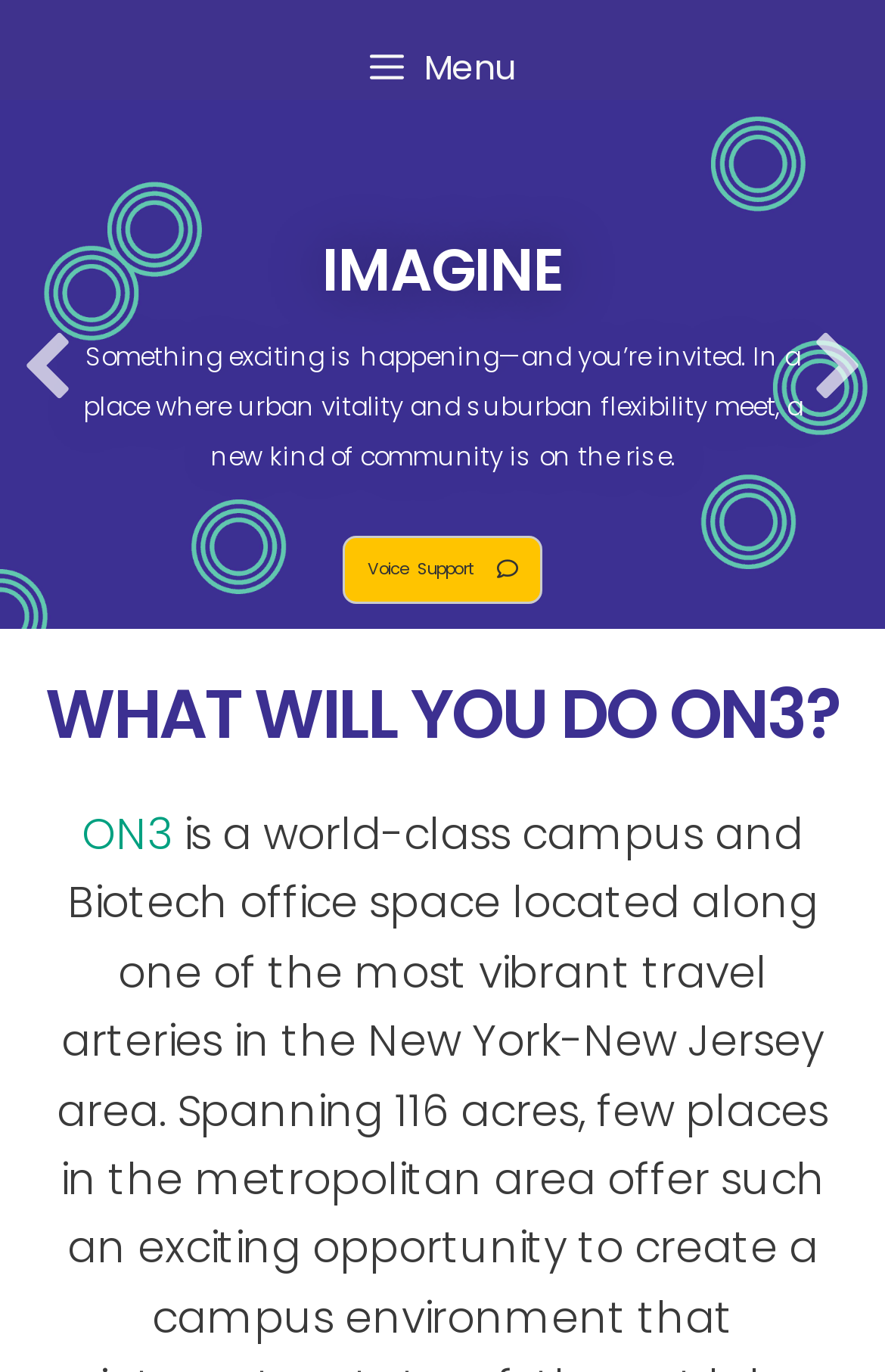Identify the bounding box coordinates of the region that needs to be clicked to carry out this instruction: "Click the Voice Support button". Provide these coordinates as four float numbers ranging from 0 to 1, i.e., [left, top, right, bottom].

[0.387, 0.391, 0.613, 0.44]